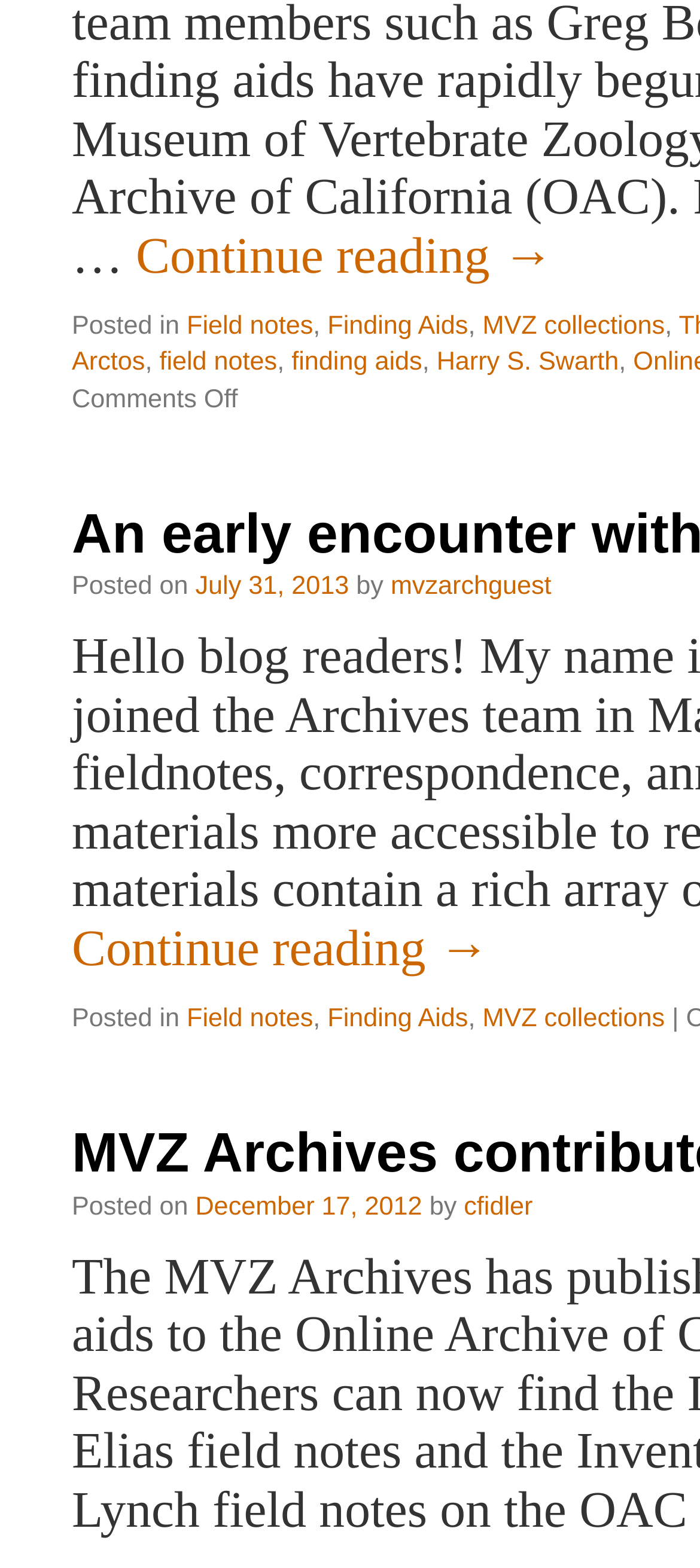Identify the bounding box coordinates of the clickable region necessary to fulfill the following instruction: "View 'Field notes'". The bounding box coordinates should be four float numbers between 0 and 1, i.e., [left, top, right, bottom].

[0.267, 0.199, 0.447, 0.218]